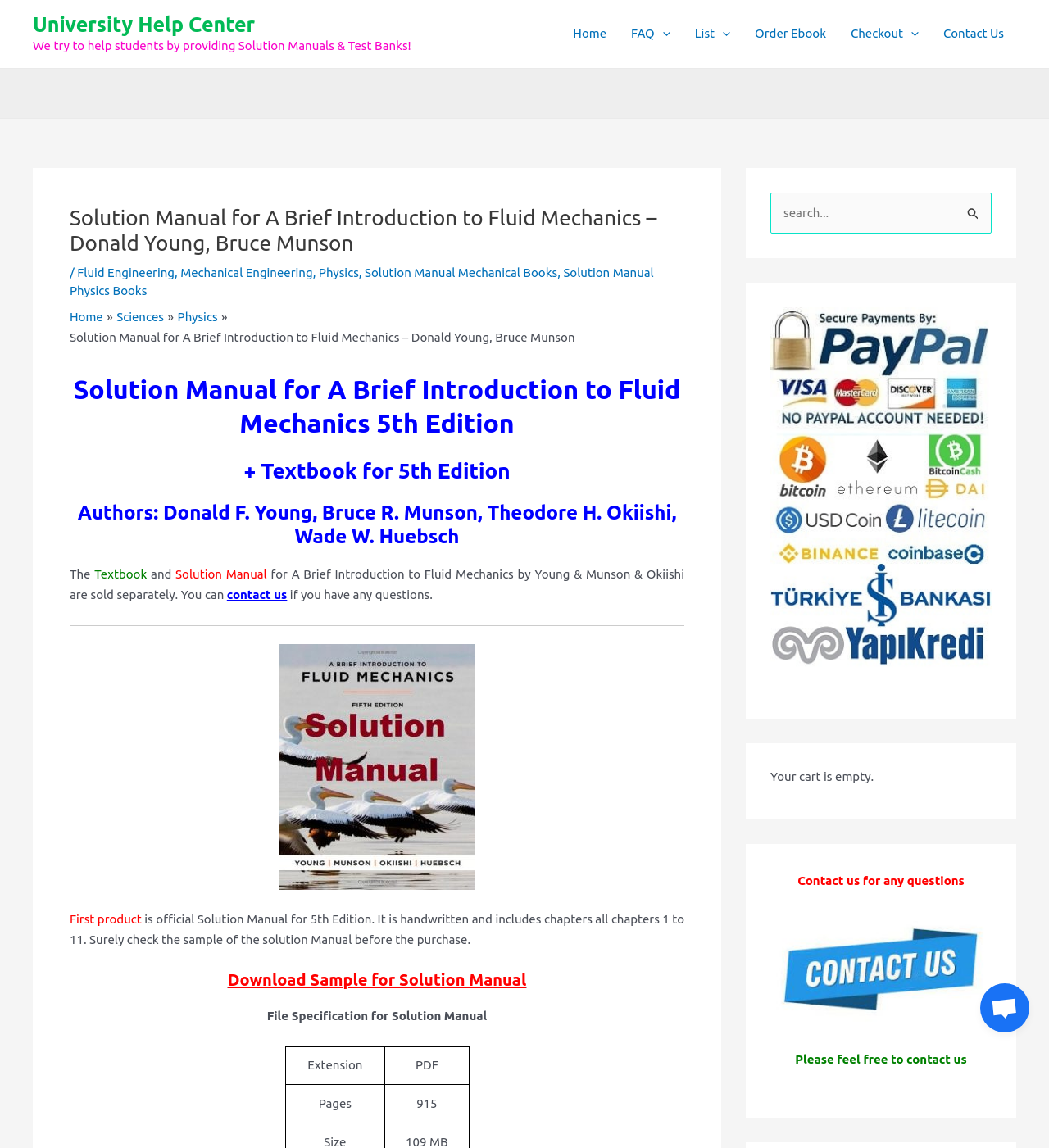How many pages are in the solution manual?
Based on the screenshot, respond with a single word or phrase.

915